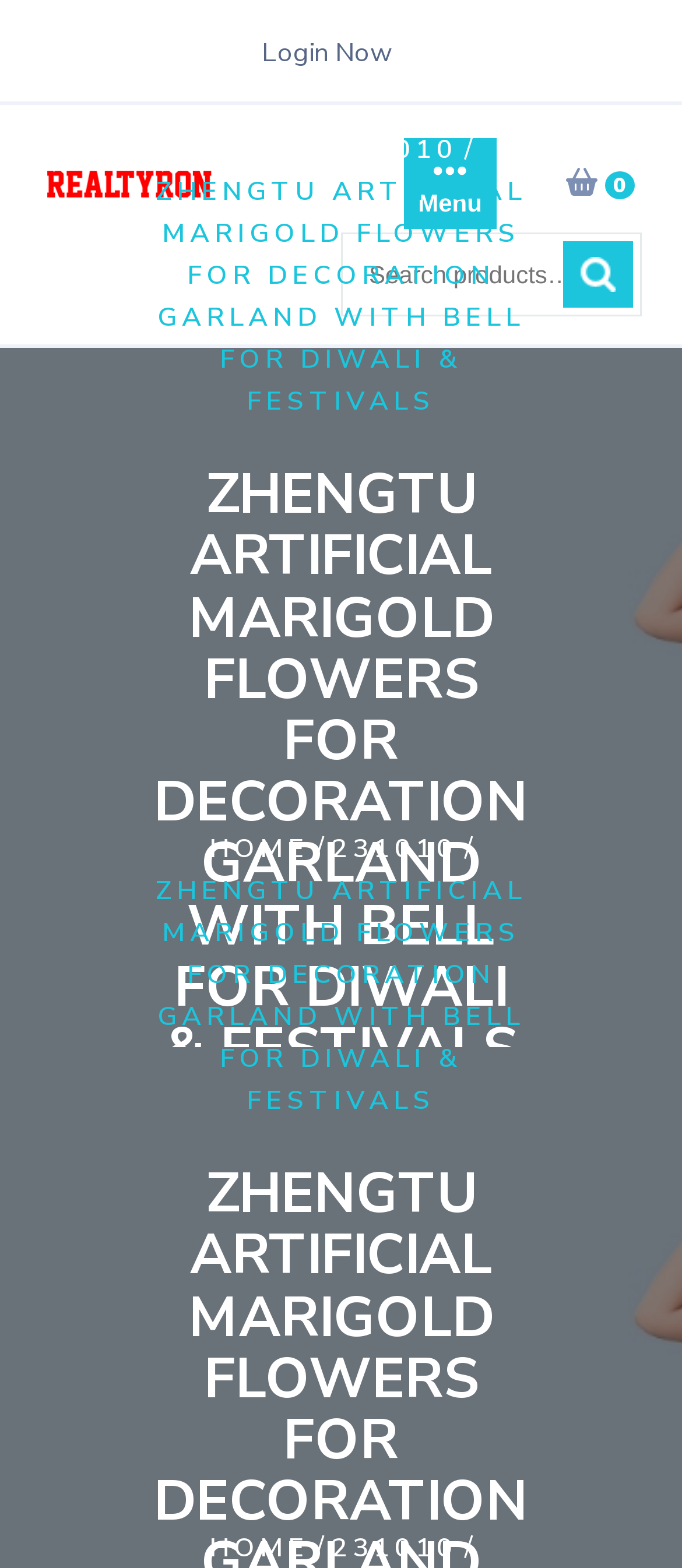Please specify the bounding box coordinates of the region to click in order to perform the following instruction: "view product details".

[0.226, 0.296, 0.774, 0.688]